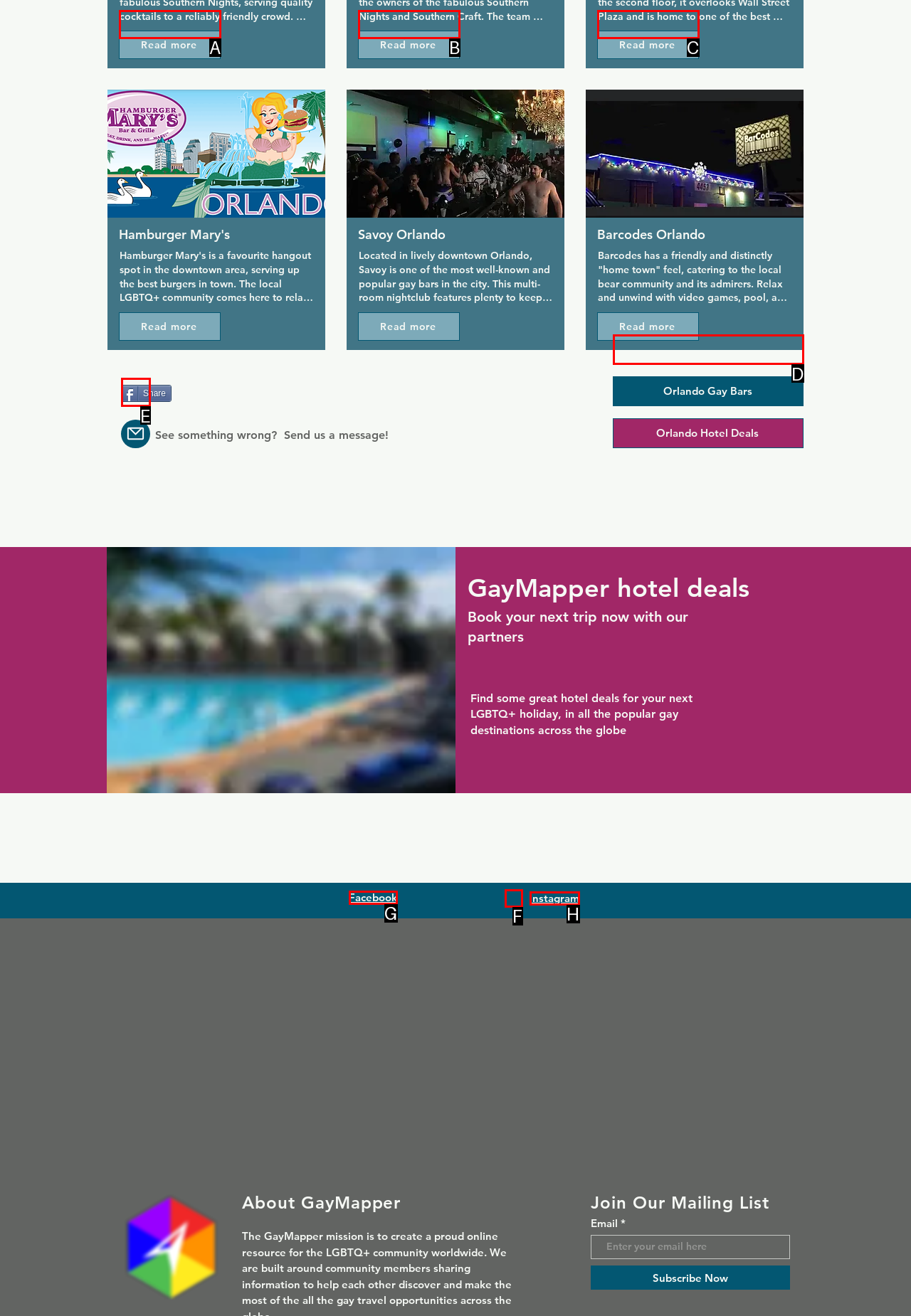Select the option that matches the description: aria-label="Instagram". Answer with the letter of the correct option directly.

F